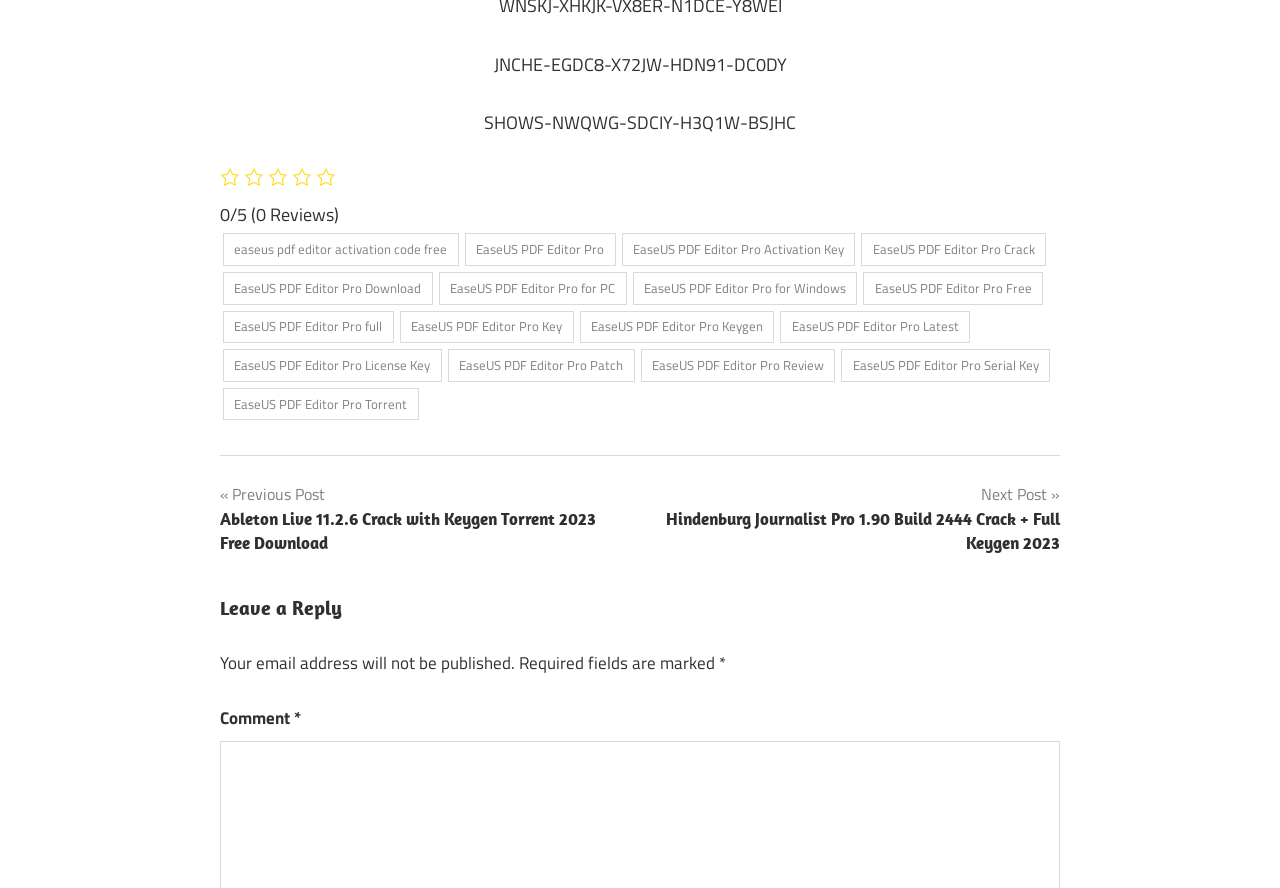Determine the bounding box coordinates of the clickable element to complete this instruction: "Click on the 'Posts' navigation". Provide the coordinates in the format of four float numbers between 0 and 1, [left, top, right, bottom].

[0.172, 0.513, 0.828, 0.626]